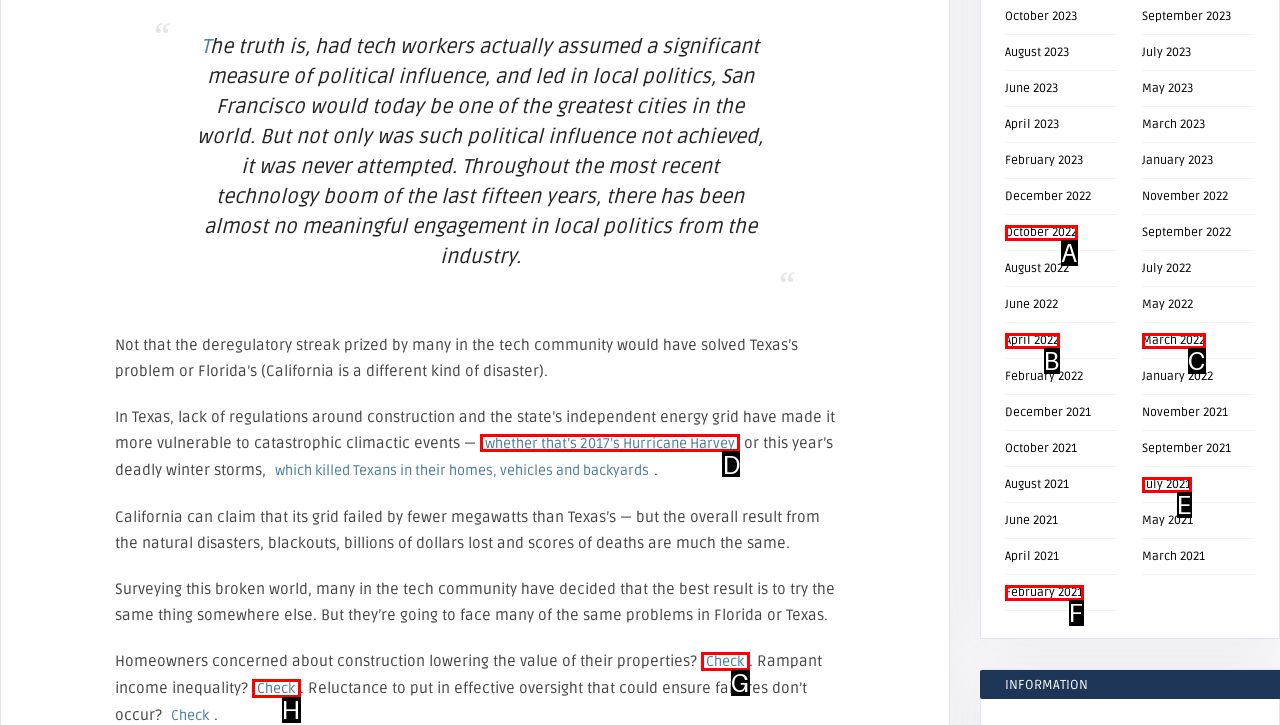What letter corresponds to the UI element to complete this task: Check the article about Hurricane Harvey
Answer directly with the letter.

D